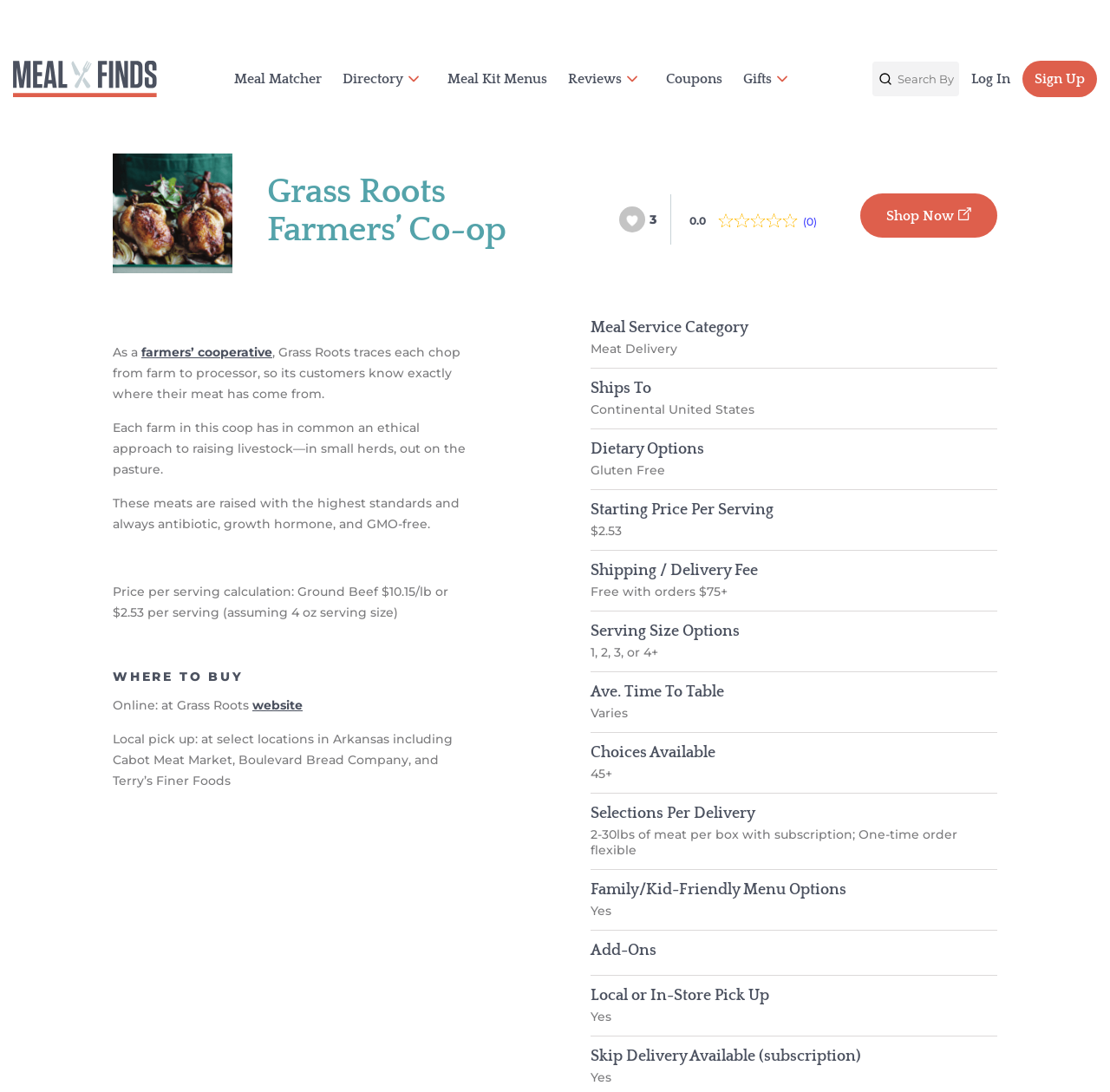Deliver a detailed narrative of the webpage's visual and textual elements.

This webpage is about Grass Roots Farmers' Co-op, a meat delivery service. At the top, there is a navigation bar with links to Meal Matcher, Directory, Meal Kit Menus, Reviews, Coupons, and Gifts. Next to the navigation bar, there is a search box where users can search by brand. On the right side of the search box, there are links to Log In and Sign Up.

Below the navigation bar, there is a section dedicated to Grass Roots Farmers' Co-op. It features an image of cornish hens and a heading with the company's name. Underneath, there is a brief description of the company, stating that it is a farmers' cooperative that raises livestock in small herds on pasture, without antibiotics, growth hormones, or GMOs.

To the right of the company description, there is a section with ratings and reviews. It displays a rating of 0 out of 5 stars, with 0 reviews. Below the ratings, there is a call-to-action button to Shop Now.

Further down the page, there is a section with details about the company's products and services. It includes information about the price per serving, where to buy, and dietary options. The section is divided into several categories, including Meal Service Category, Ships To, Dietary Options, Starting Price Per Serving, Shipping/Delivery Fee, Serving Size Options, Ave. Time To Table, Choices Available, and Selections Per Delivery.

Throughout the page, there are several images, including the MealFinds logo, a heart icon, and an image of cornish hens. The overall layout is organized, with clear headings and concise text, making it easy to navigate and find information about Grass Roots Farmers' Co-op.